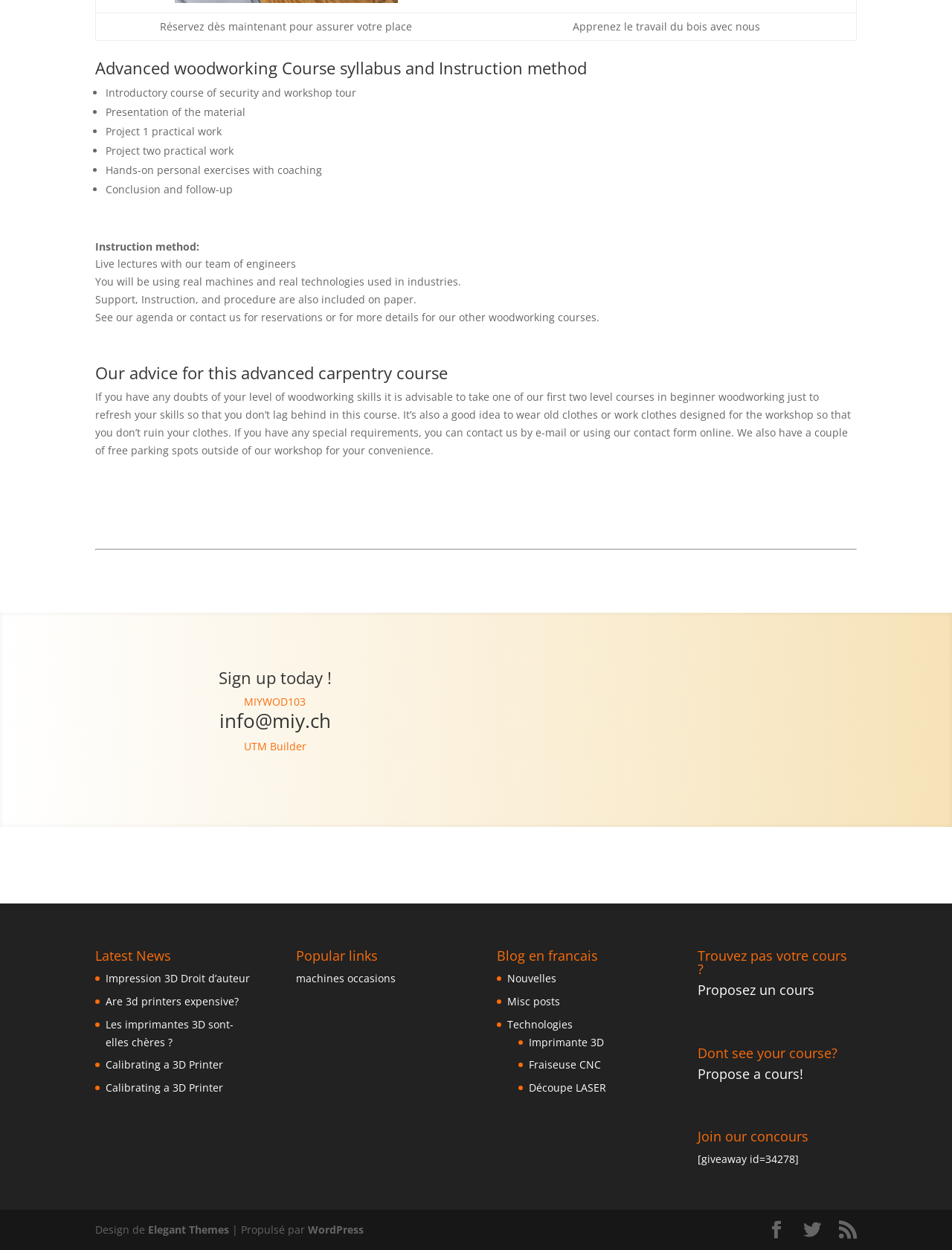Locate the bounding box coordinates of the area that needs to be clicked to fulfill the following instruction: "Learn about our instruction method". The coordinates should be in the format of four float numbers between 0 and 1, namely [left, top, right, bottom].

[0.1, 0.191, 0.209, 0.203]